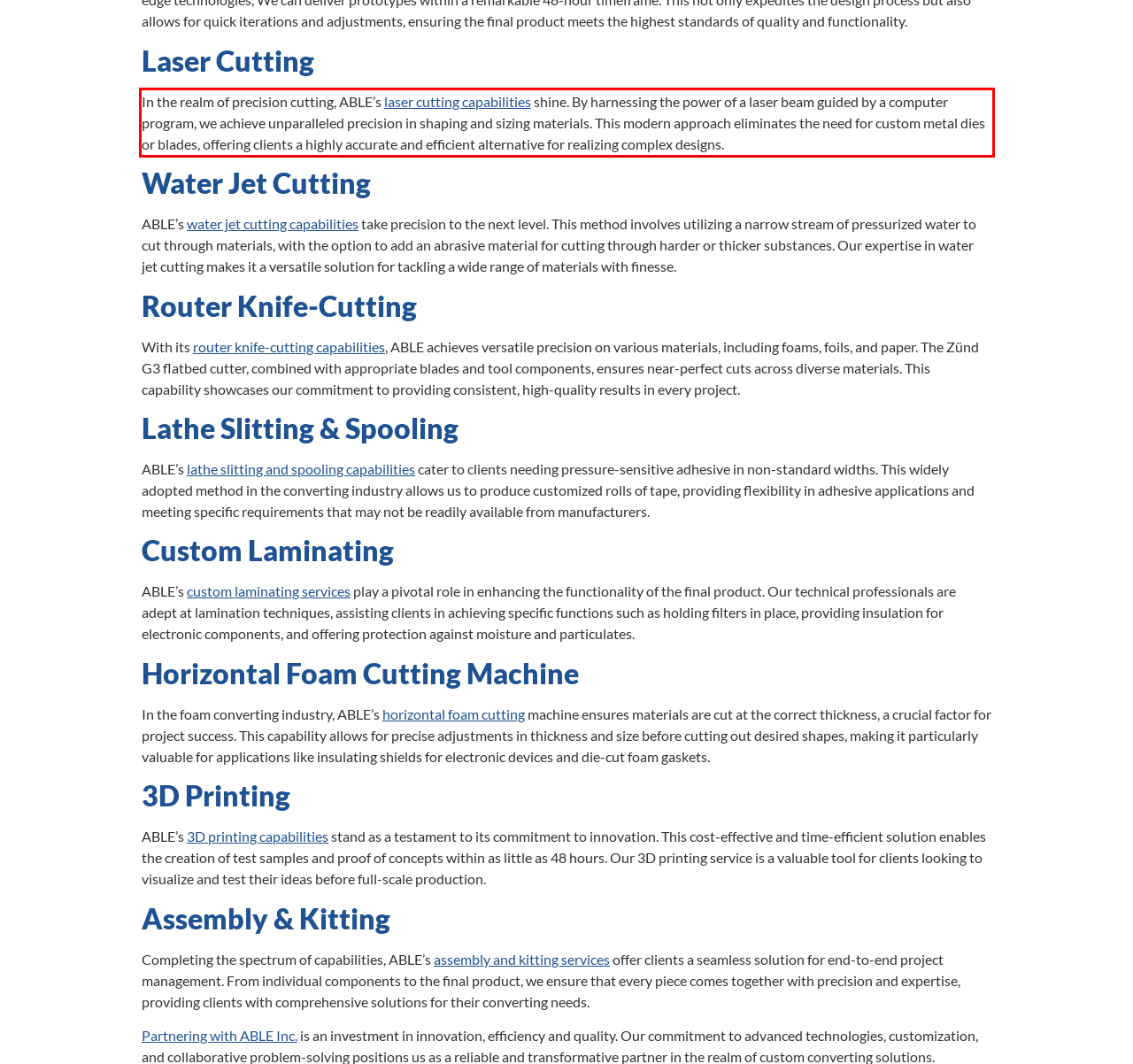You are given a webpage screenshot with a red bounding box around a UI element. Extract and generate the text inside this red bounding box.

In the realm of precision cutting, ABLE’s laser cutting capabilities shine. By harnessing the power of a laser beam guided by a computer program, we achieve unparalleled precision in shaping and sizing materials. This modern approach eliminates the need for custom metal dies or blades, offering clients a highly accurate and efficient alternative for realizing complex designs.